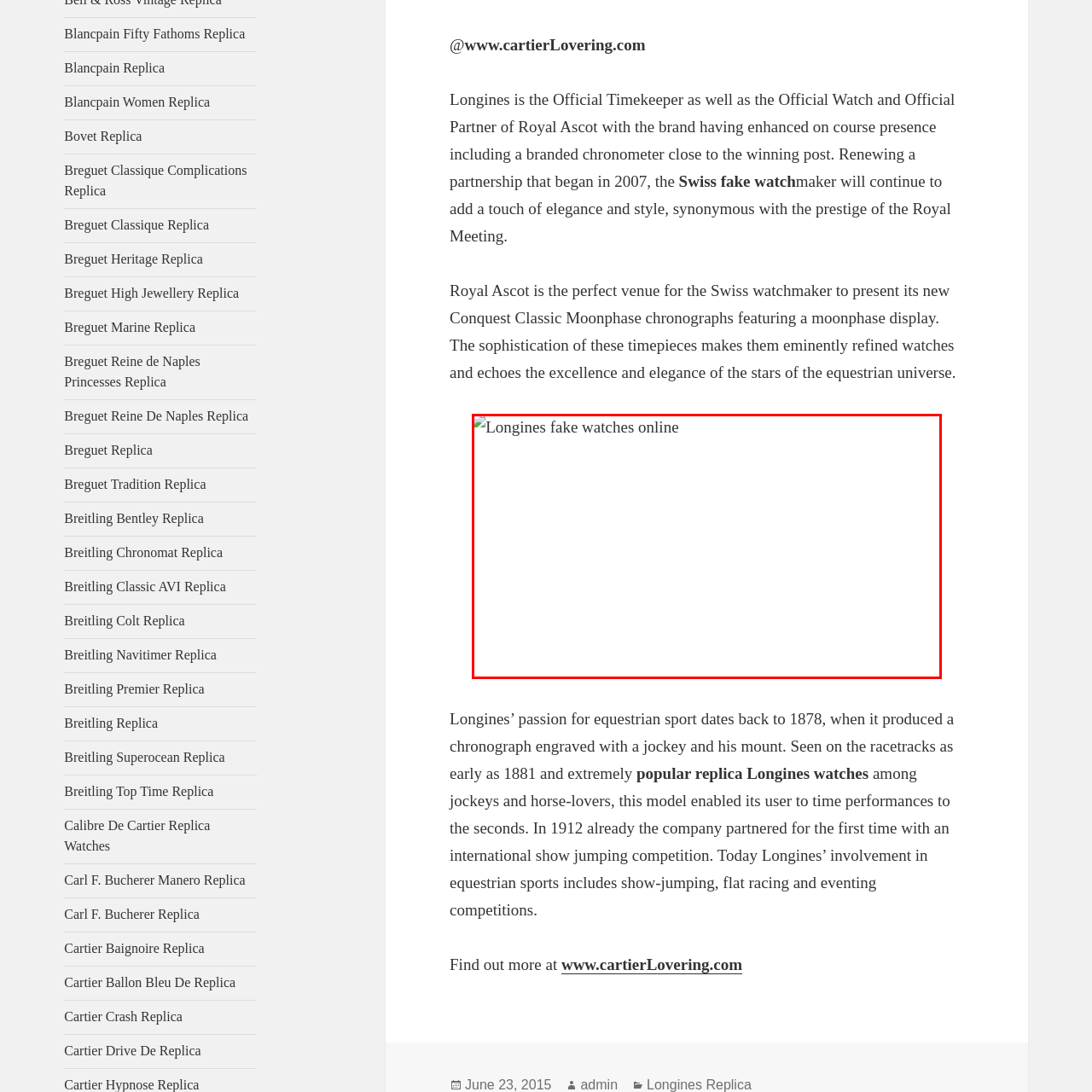What is the background of the image?
Look at the section marked by the red bounding box and provide a single word or phrase as your answer.

Simple